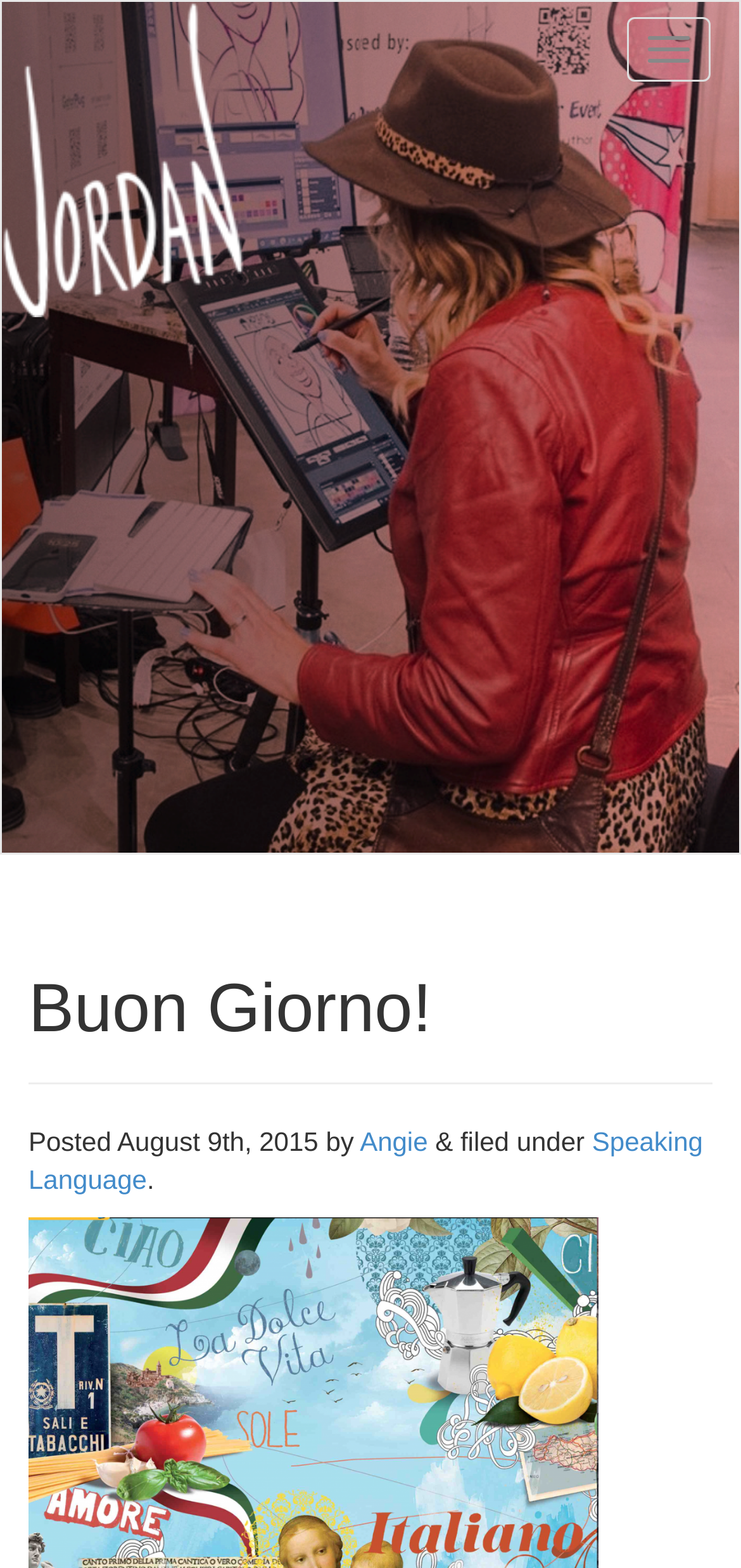Please provide a short answer using a single word or phrase for the question:
What is the name of the author?

Angie